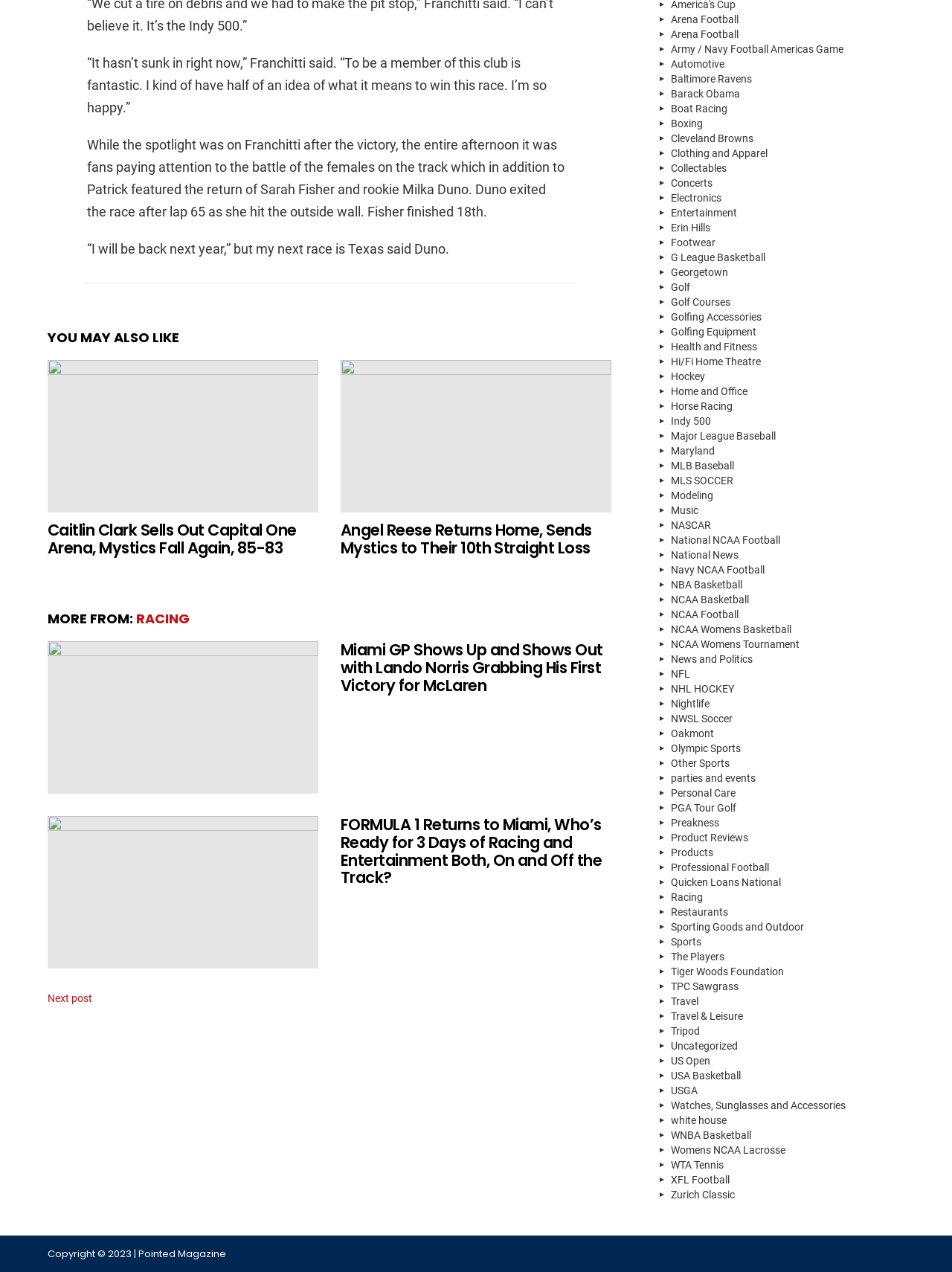Can you find the bounding box coordinates for the element to click on to achieve the instruction: "Explore 'Automotive'"?

[0.689, 0.044, 0.95, 0.056]